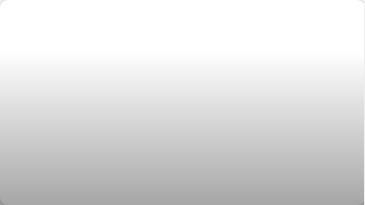Use a single word or phrase to answer the question:
What is the purpose of the image?

To enrich the discussion